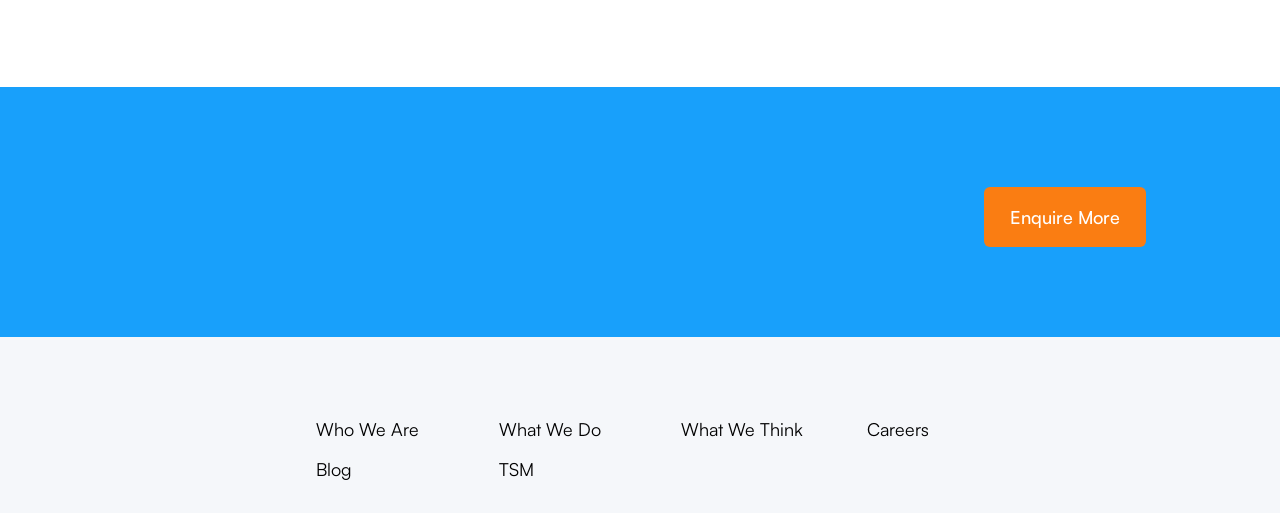How many empty links are present on the webpage?
Please answer using one word or phrase, based on the screenshot.

5